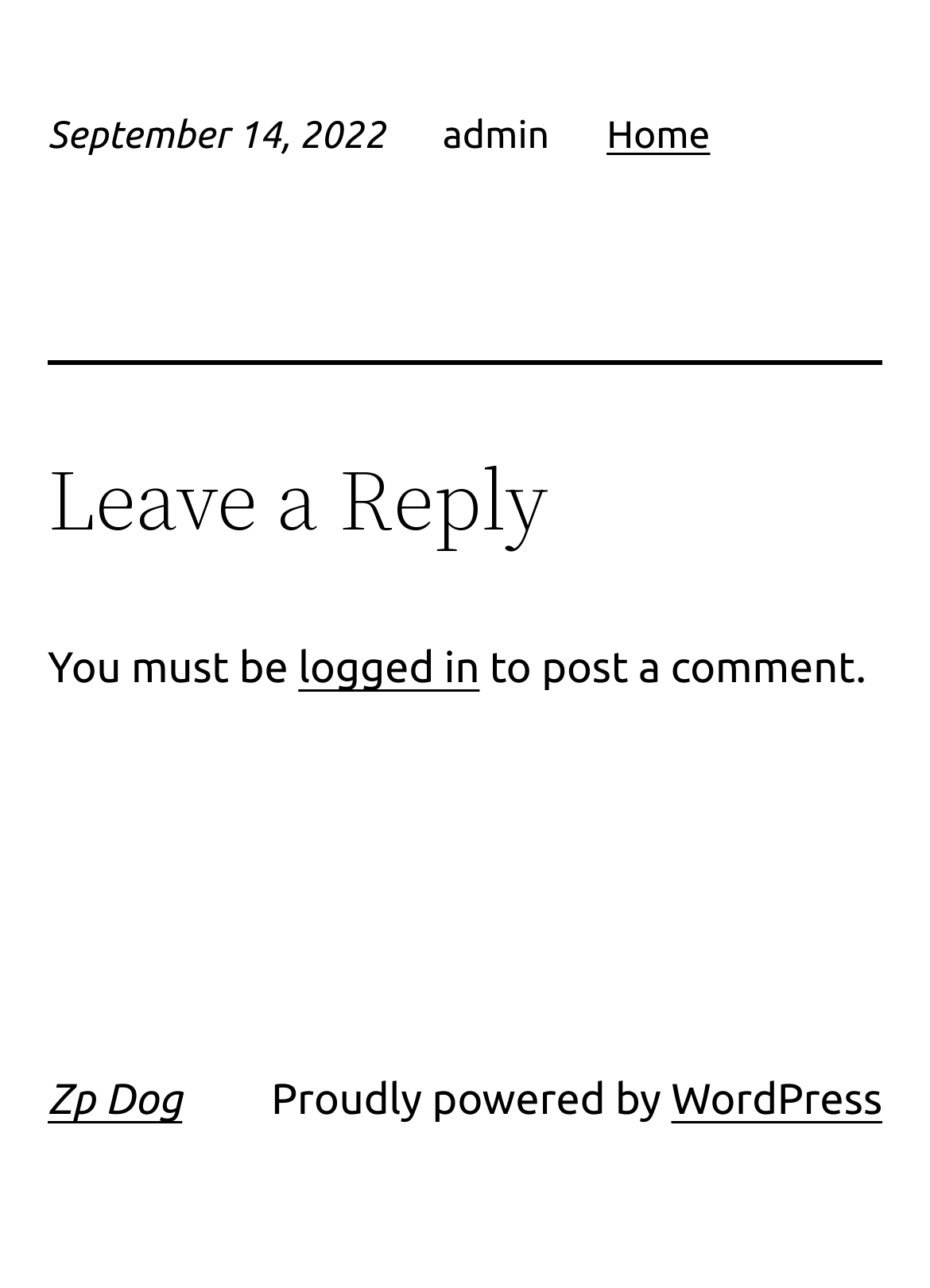What is the purpose of the webpage section 'Leave a Reply'?
Look at the screenshot and give a one-word or phrase answer.

to post a comment